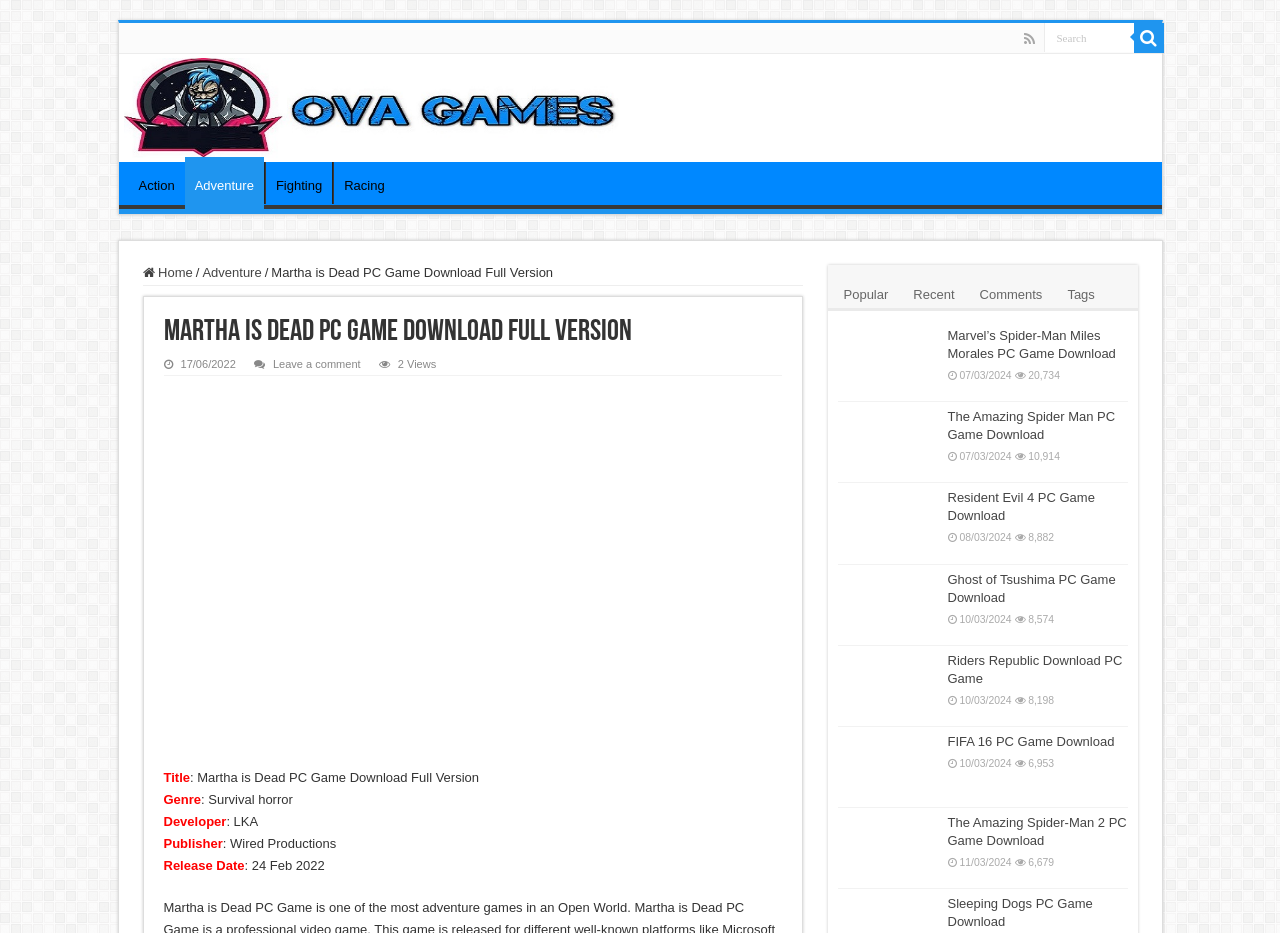Bounding box coordinates must be specified in the format (top-left x, top-left y, bottom-right x, bottom-right y). All values should be floating point numbers between 0 and 1. What are the bounding box coordinates of the UI element described as: title="Ova Games"

[0.096, 0.098, 0.484, 0.128]